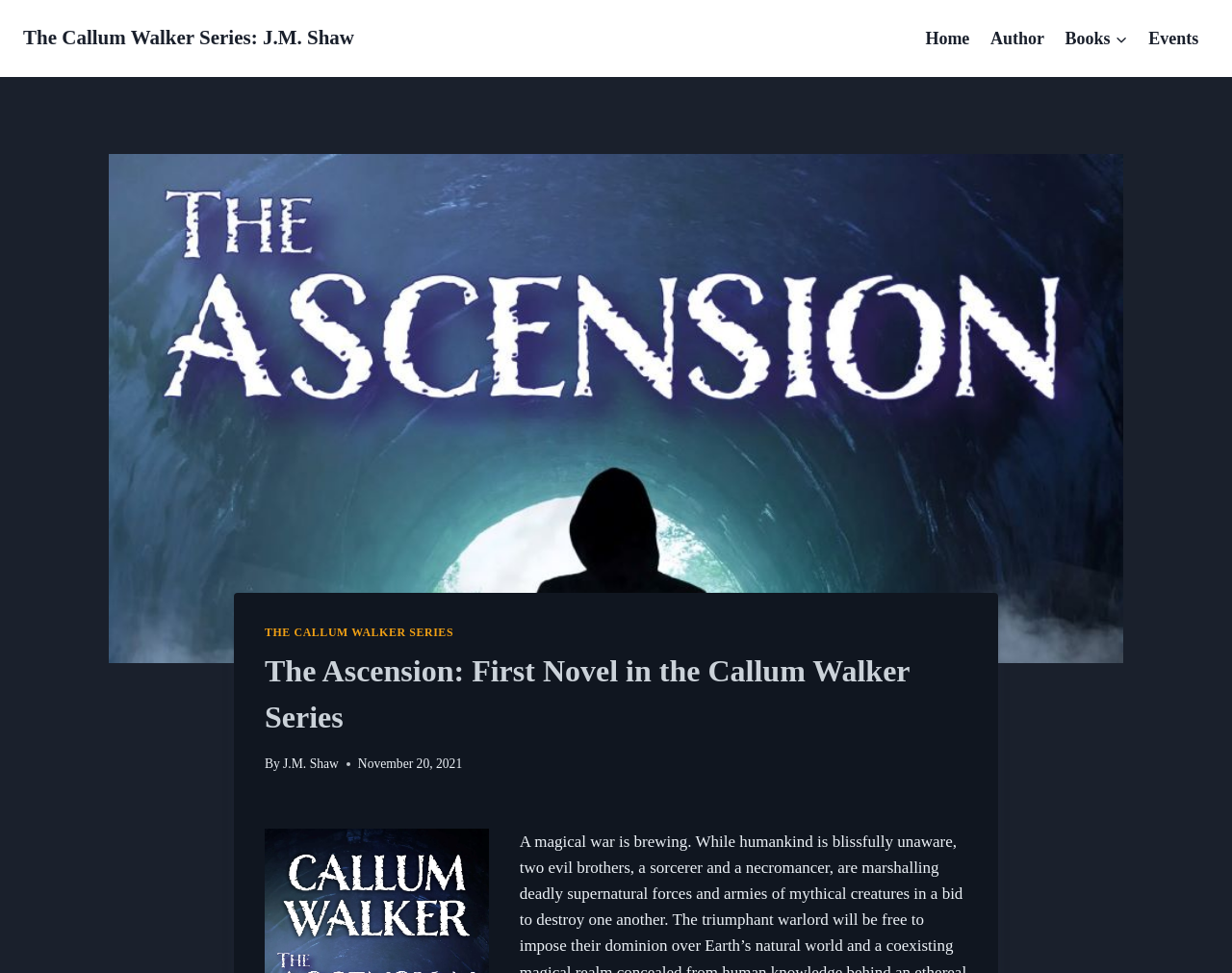Please answer the following question using a single word or phrase: 
How many navigation links are there?

5